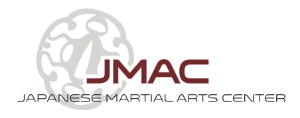Please answer the following question as detailed as possible based on the image: 
What is the focus of the Japanese Martial Arts Center?

The caption states that the full name 'JAPANESE MARTIAL ARTS CENTER' is presented in a more understated typeface, emphasizing the center's dedication to traditional martial arts education, indicating that the focus of the Japanese Martial Arts Center is on traditional martial arts education.